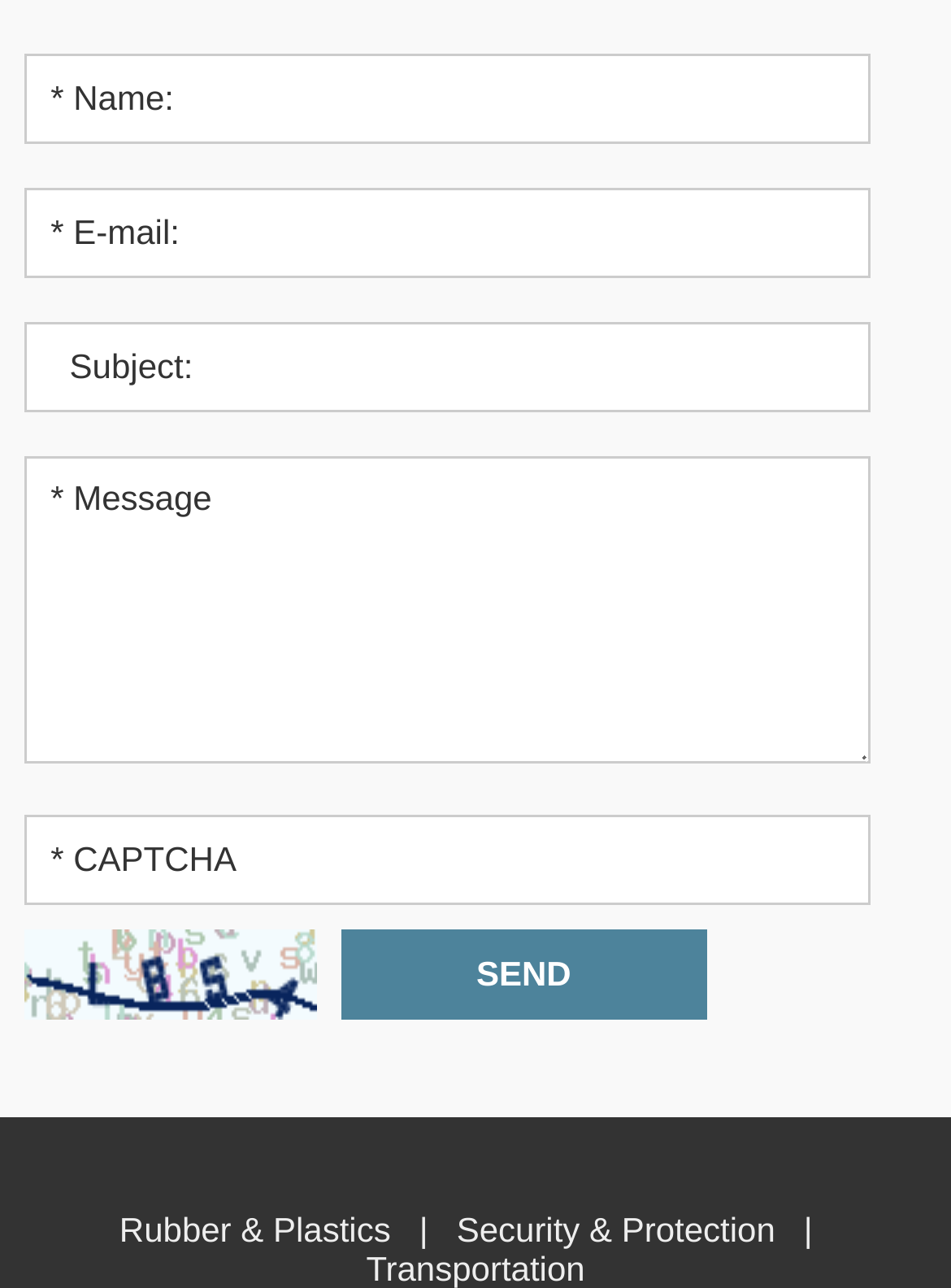How many textboxes are there in the form?
Please use the image to provide an in-depth answer to the question.

There are 5 textboxes in the form, which are labeled as 'Name:', 'E-mail:', 'Subject:', 'Message', and 'CAPTCHA'.